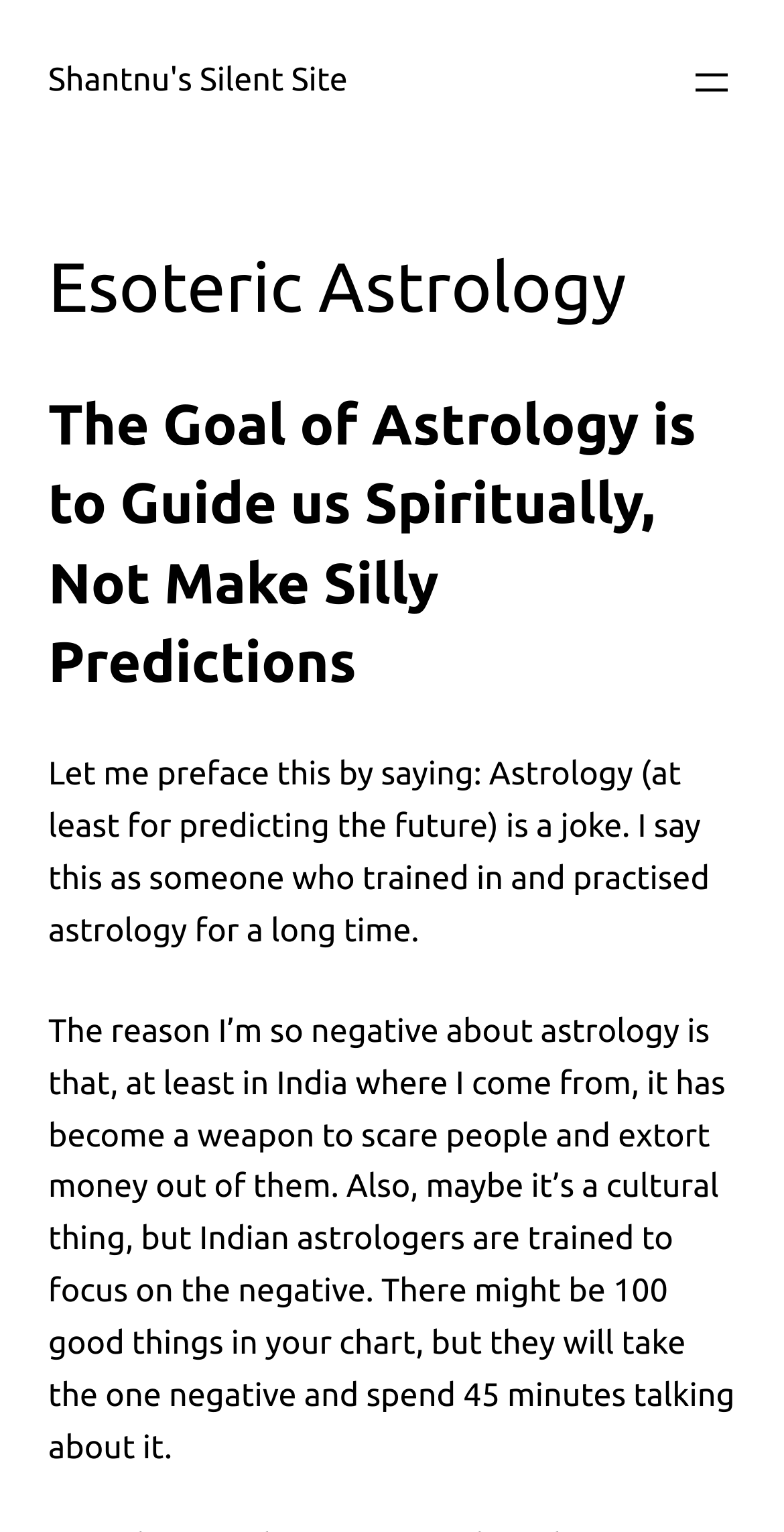Give a one-word or one-phrase response to the question: 
How does the author describe Indian astrologers?

Negative